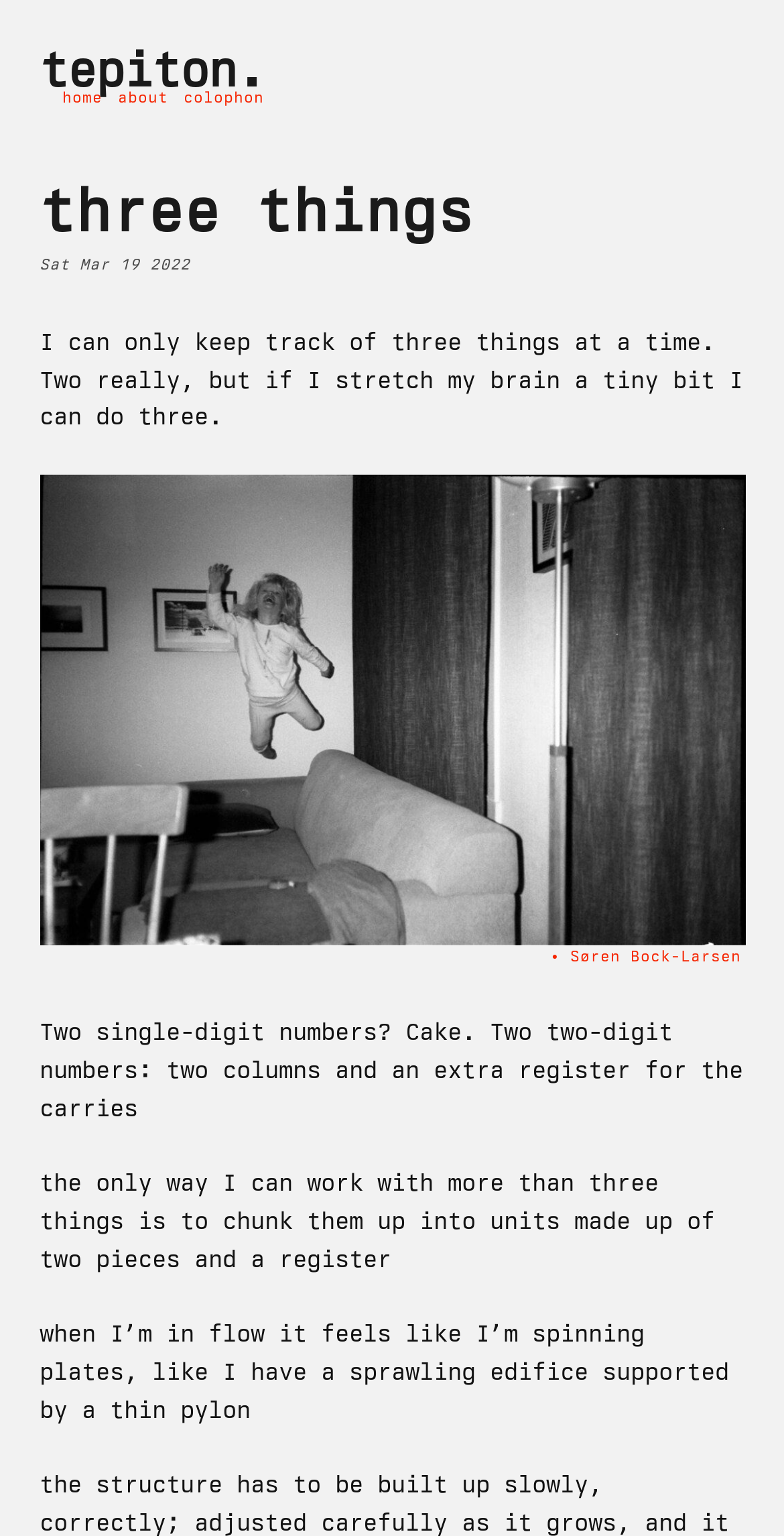What is the author comparing their mental state to?
Please craft a detailed and exhaustive response to the question.

The author is comparing their mental state to 'spinning plates' when they are in flow, as mentioned in the static text element with bounding box coordinates [0.05, 0.859, 0.929, 0.927].